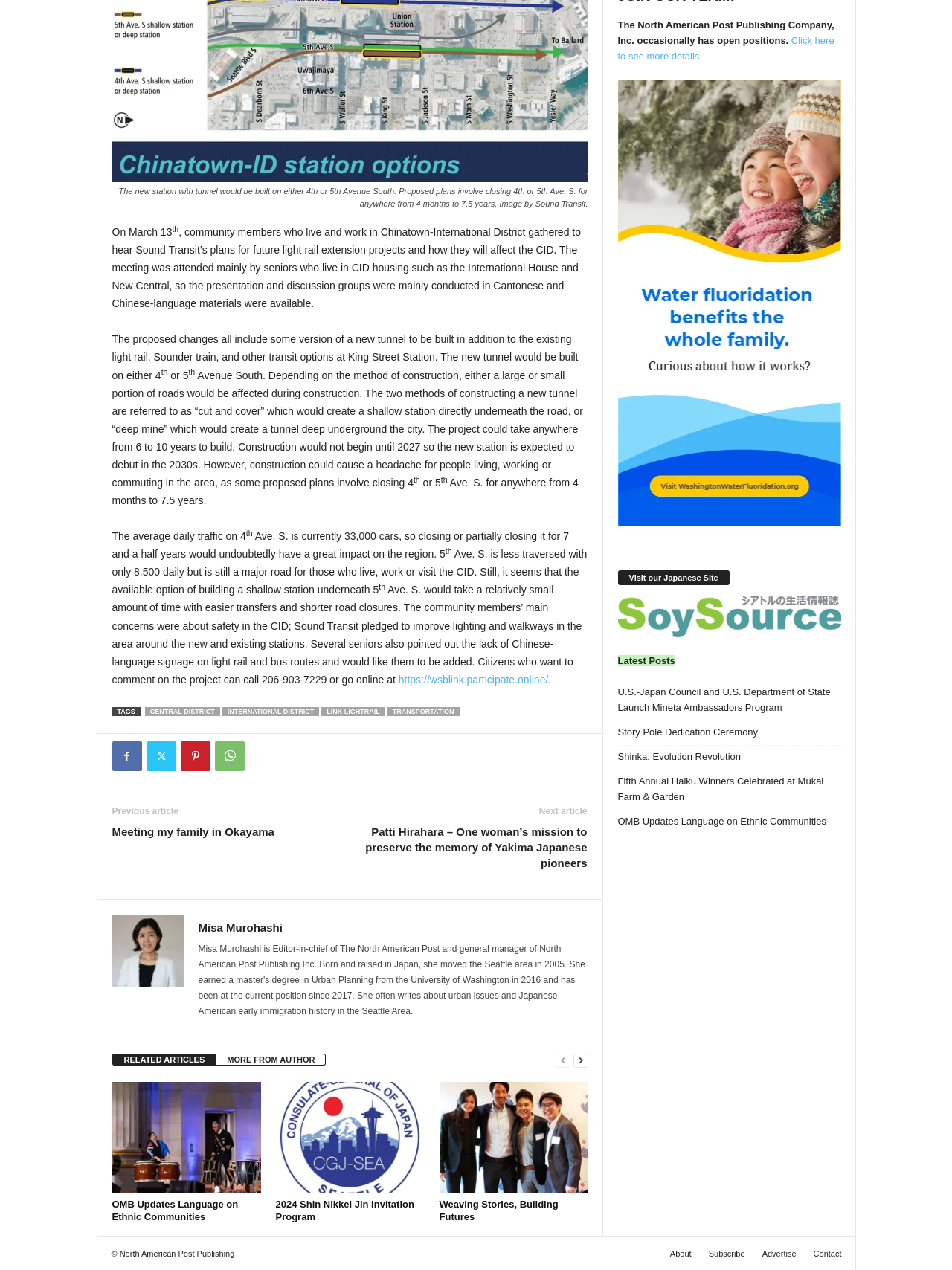Return the bounding box coordinates of the UI element that corresponds to this description: "Weaving Stories, Building Futures". The coordinates must be given as four float numbers in the range of 0 and 1, [left, top, right, bottom].

[0.461, 0.944, 0.586, 0.962]